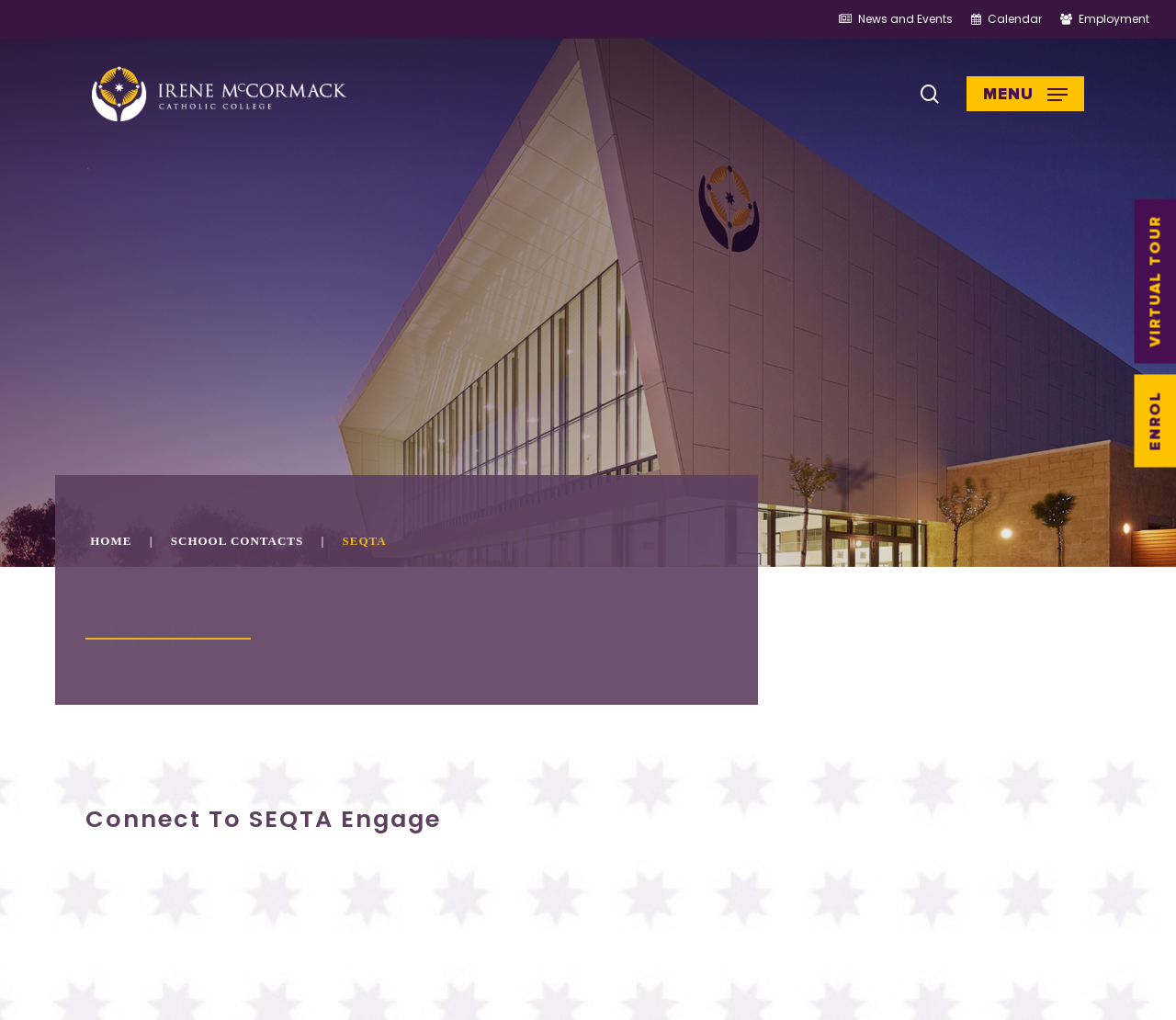Locate the bounding box coordinates of the element to click to perform the following action: 'View Calendar'. The coordinates should be given as four float values between 0 and 1, in the form of [left, top, right, bottom].

[0.826, 0.009, 0.886, 0.029]